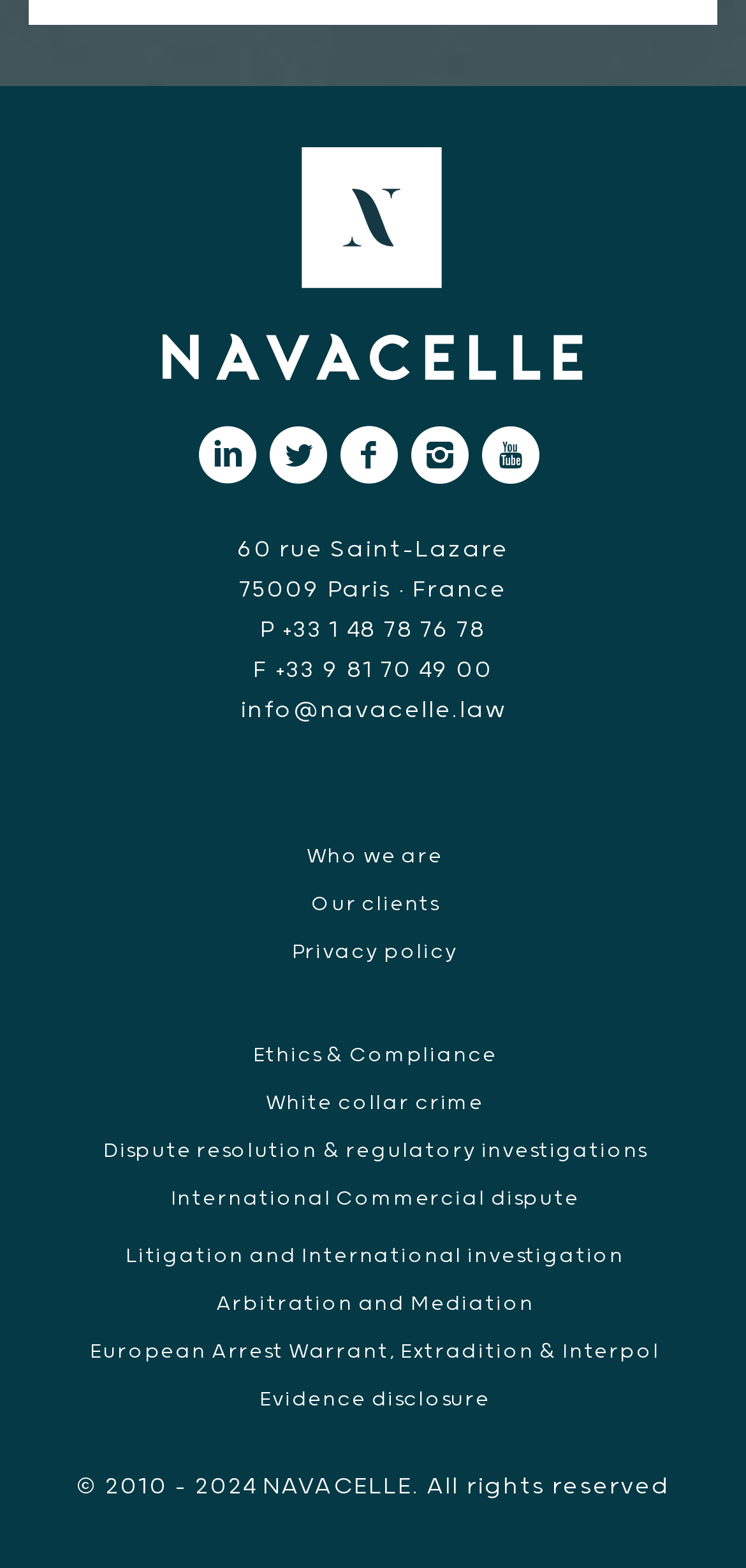Given the element description Dispute resolution & regulatory investigations, specify the bounding box coordinates of the corresponding UI element in the format (top-left x, top-left y, bottom-right x, bottom-right y). All values must be between 0 and 1.

[0.138, 0.727, 0.867, 0.742]